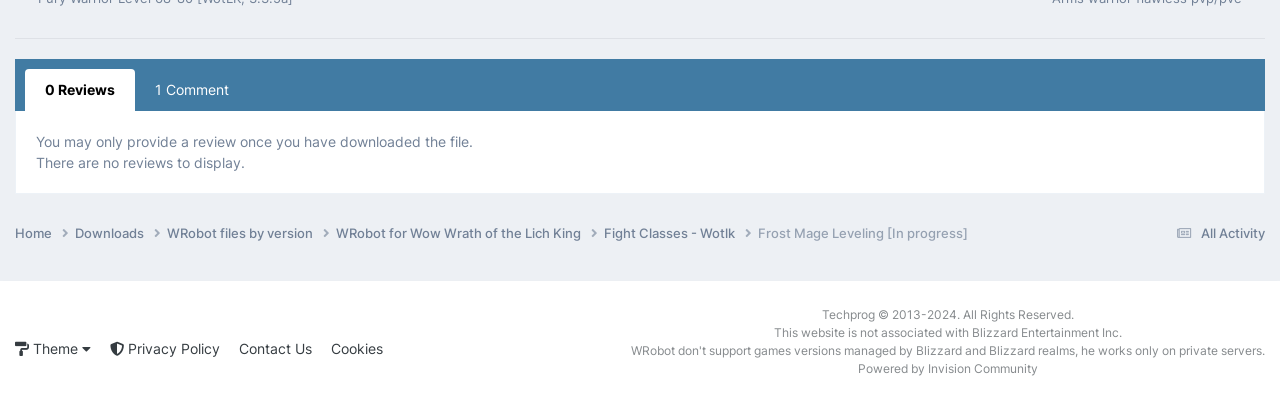Locate the bounding box coordinates of the clickable part needed for the task: "Click on the 'Fight Classes - Wotlk' link".

[0.472, 0.564, 0.592, 0.613]